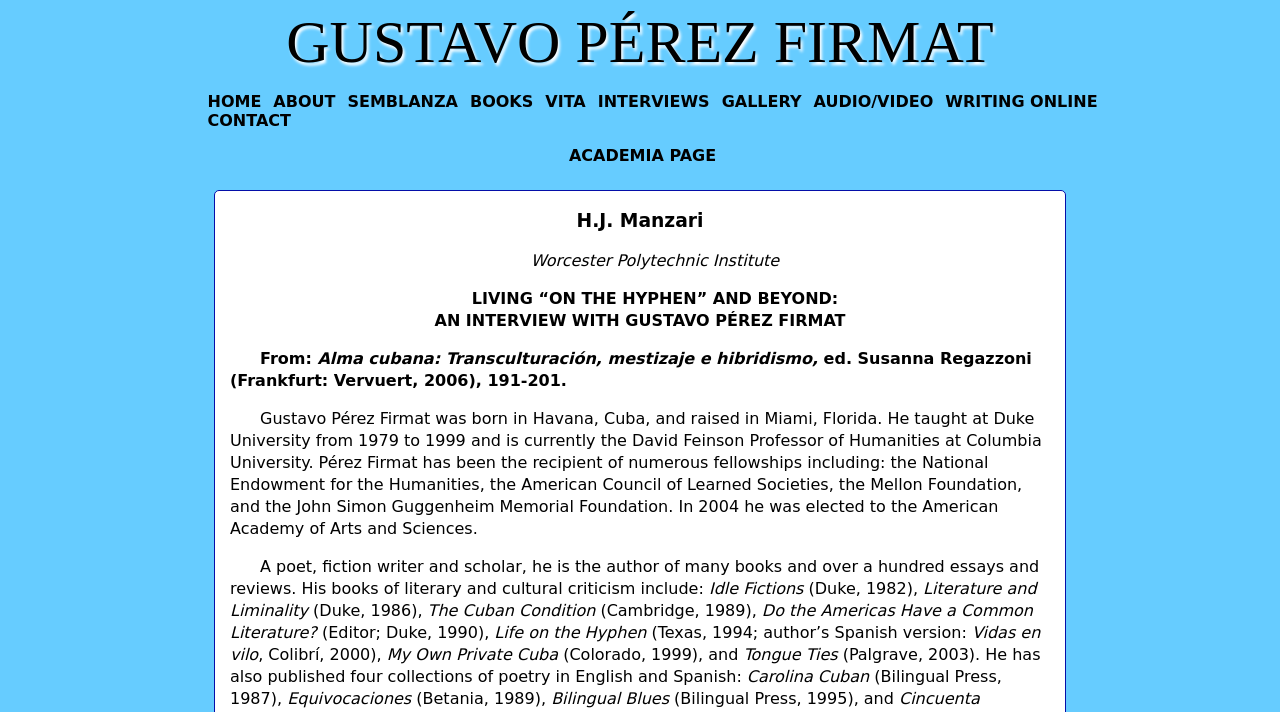Identify the bounding box coordinates of the region I need to click to complete this instruction: "Click HOME".

[0.162, 0.129, 0.204, 0.156]